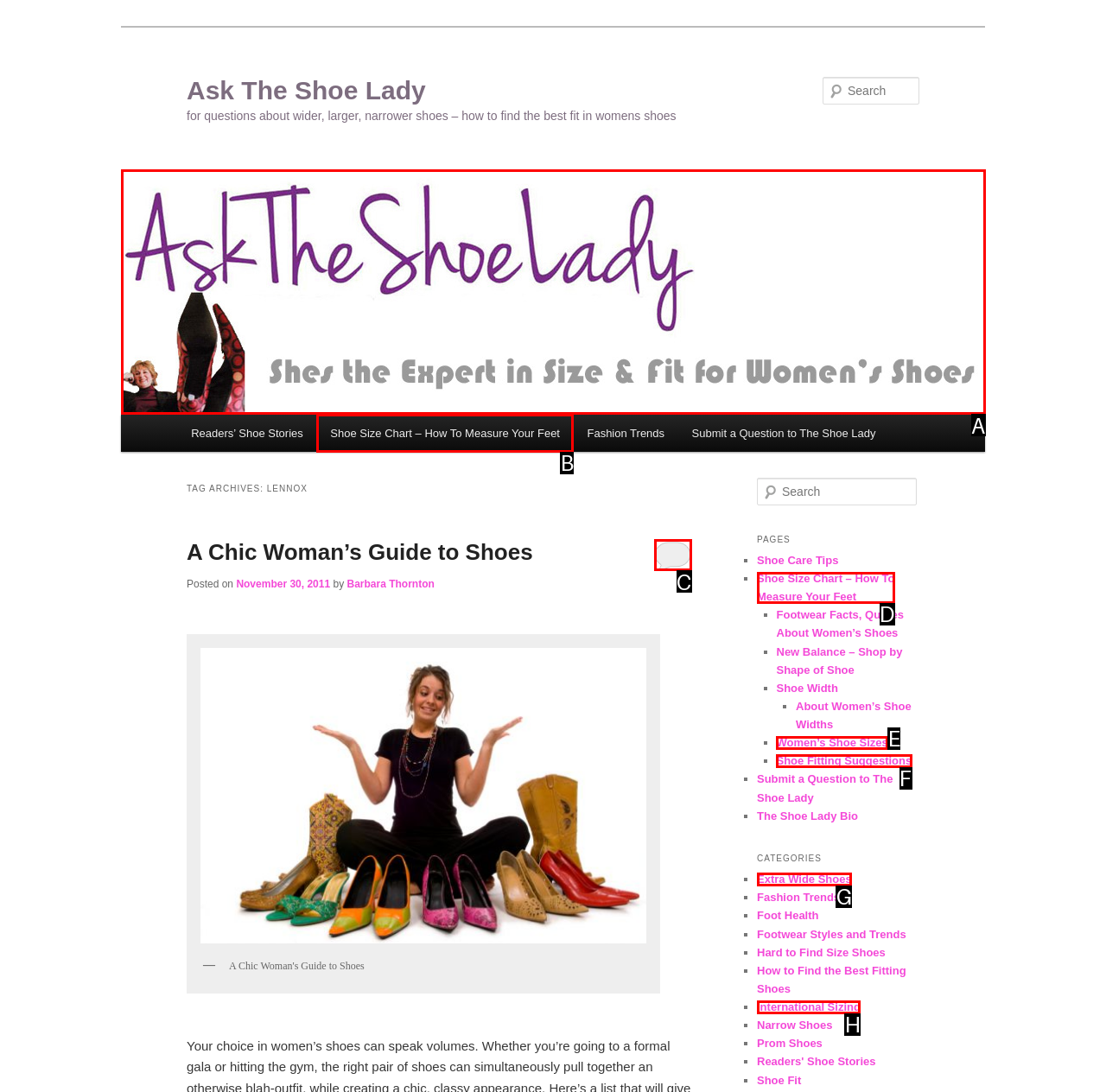Choose the UI element that best aligns with the description: Reply
Respond with the letter of the chosen option directly.

C